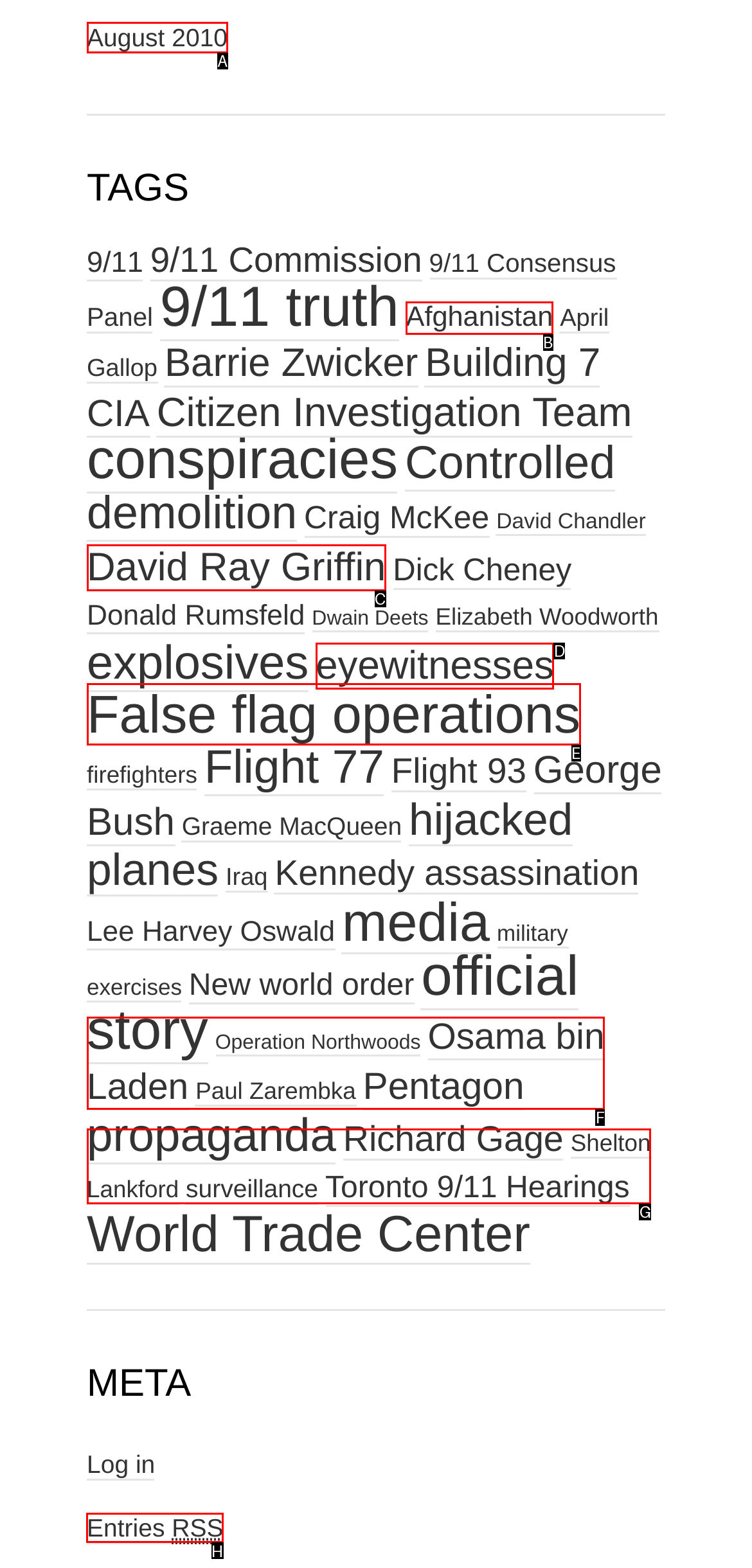Find the correct option to complete this instruction: Subscribe to the Entries RSS feed. Reply with the corresponding letter.

H